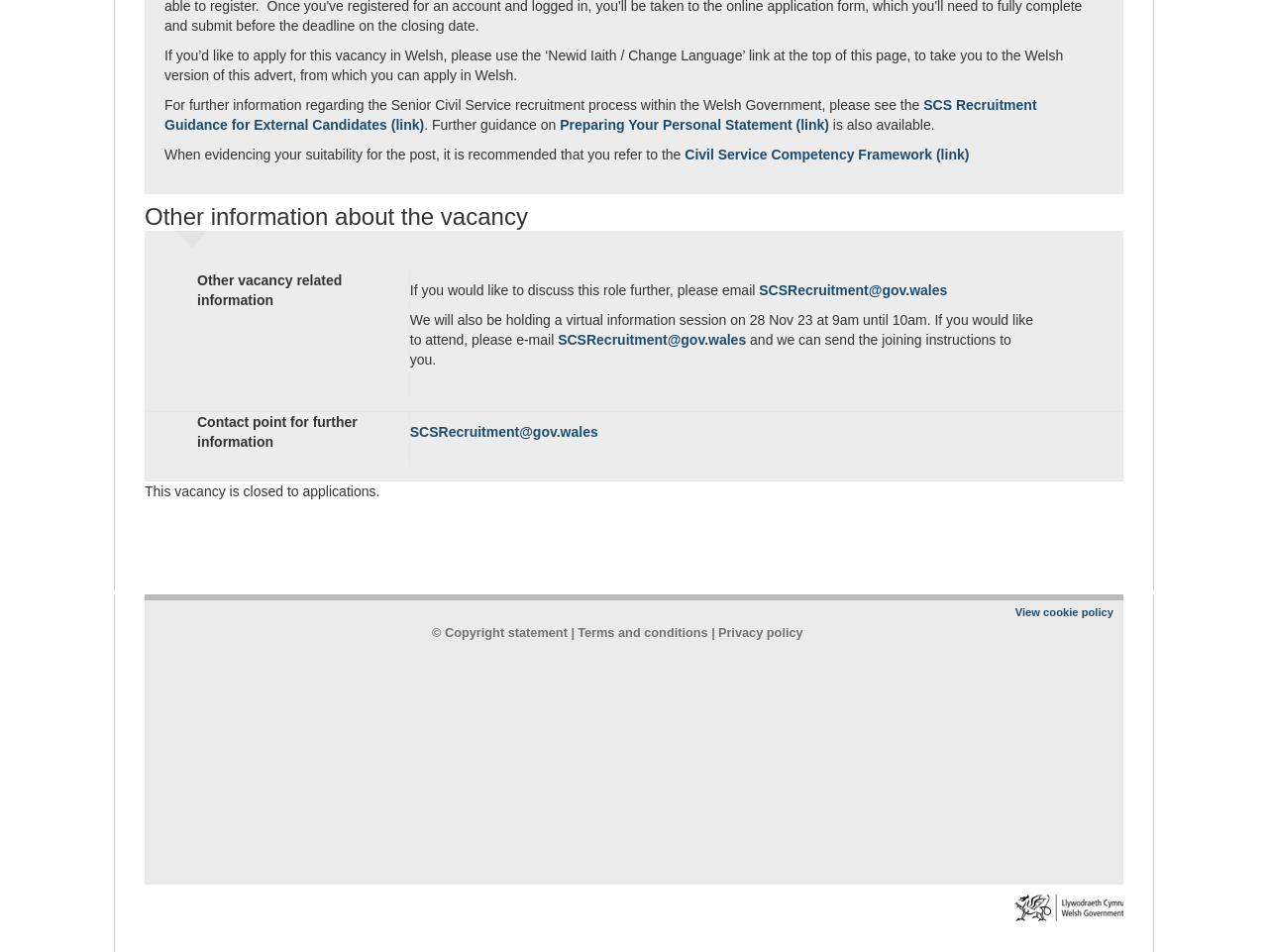Please provide a comprehensive response to the question based on the details in the image: What is the purpose of the virtual information session?

The webpage mentions that a virtual information session will be held on 28 Nov 23, and if I would like to attend, I can email SCSRecruitment@gov.wales to receive the joining instructions, implying that the purpose of the session is to provide information about the role.